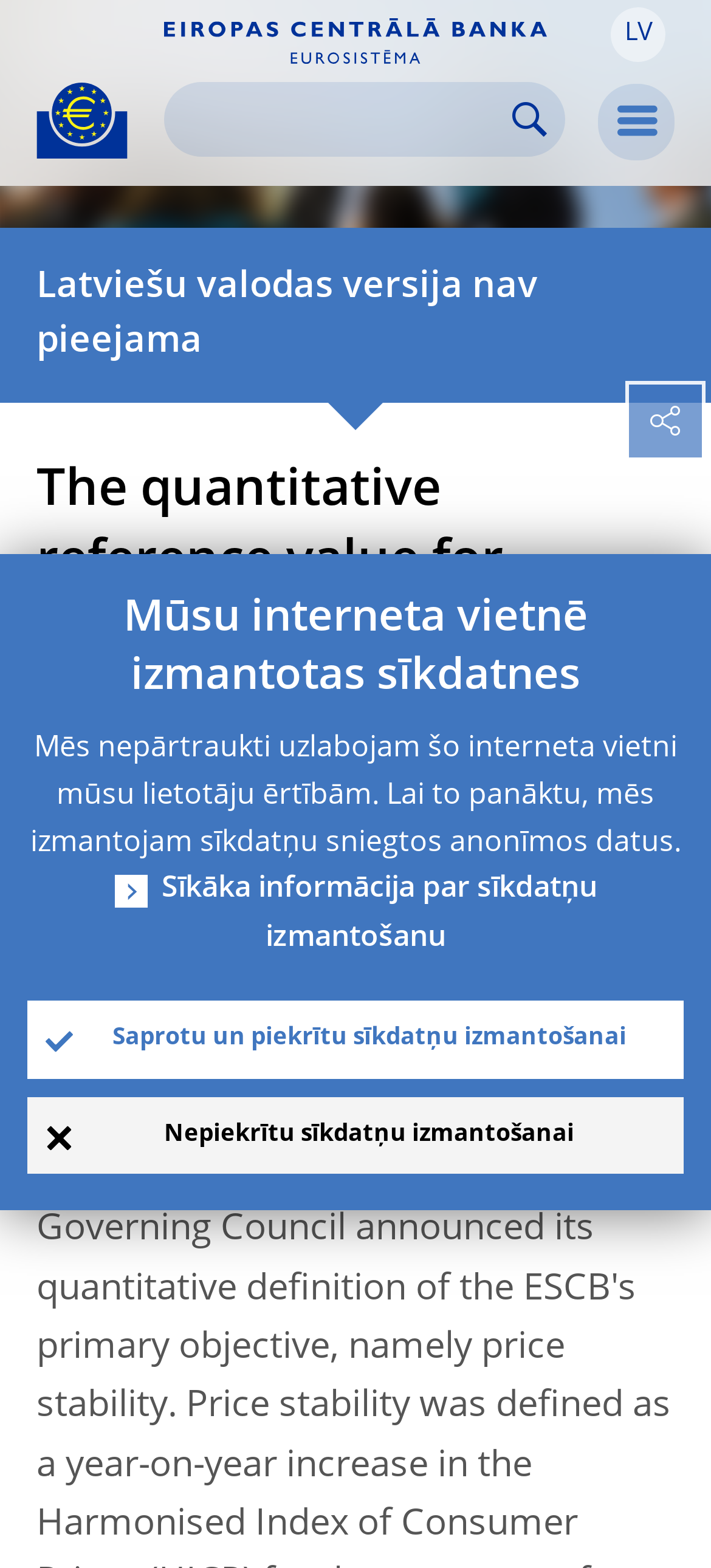Identify the bounding box coordinates of the clickable region required to complete the instruction: "Read more about the ECB's monetary policy strategy". The coordinates should be given as four float numbers within the range of 0 and 1, i.e., [left, top, right, bottom].

[0.051, 0.698, 0.949, 0.759]